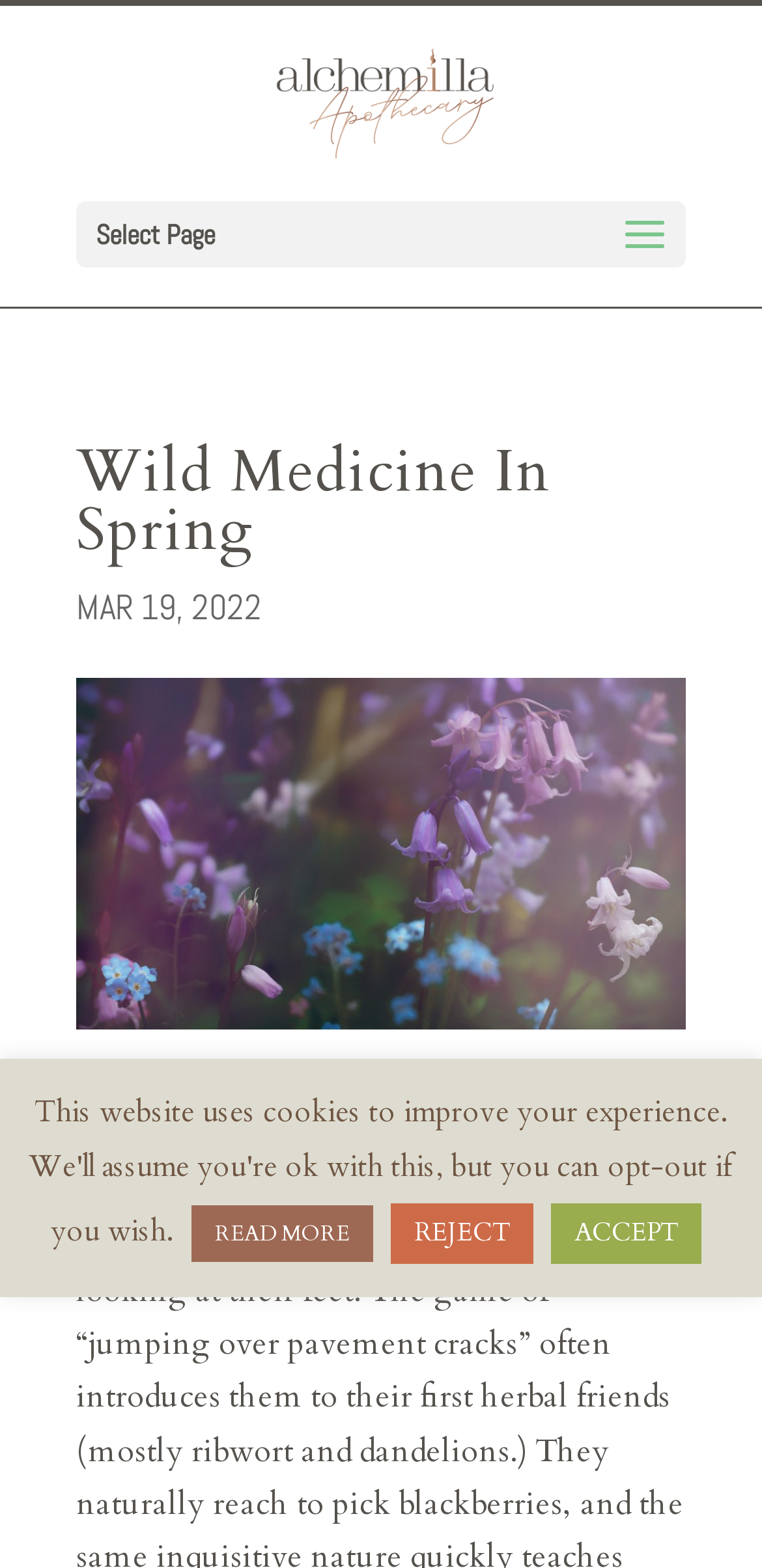What is the date of the article?
From the image, provide a succinct answer in one word or a short phrase.

MAR 19, 2022